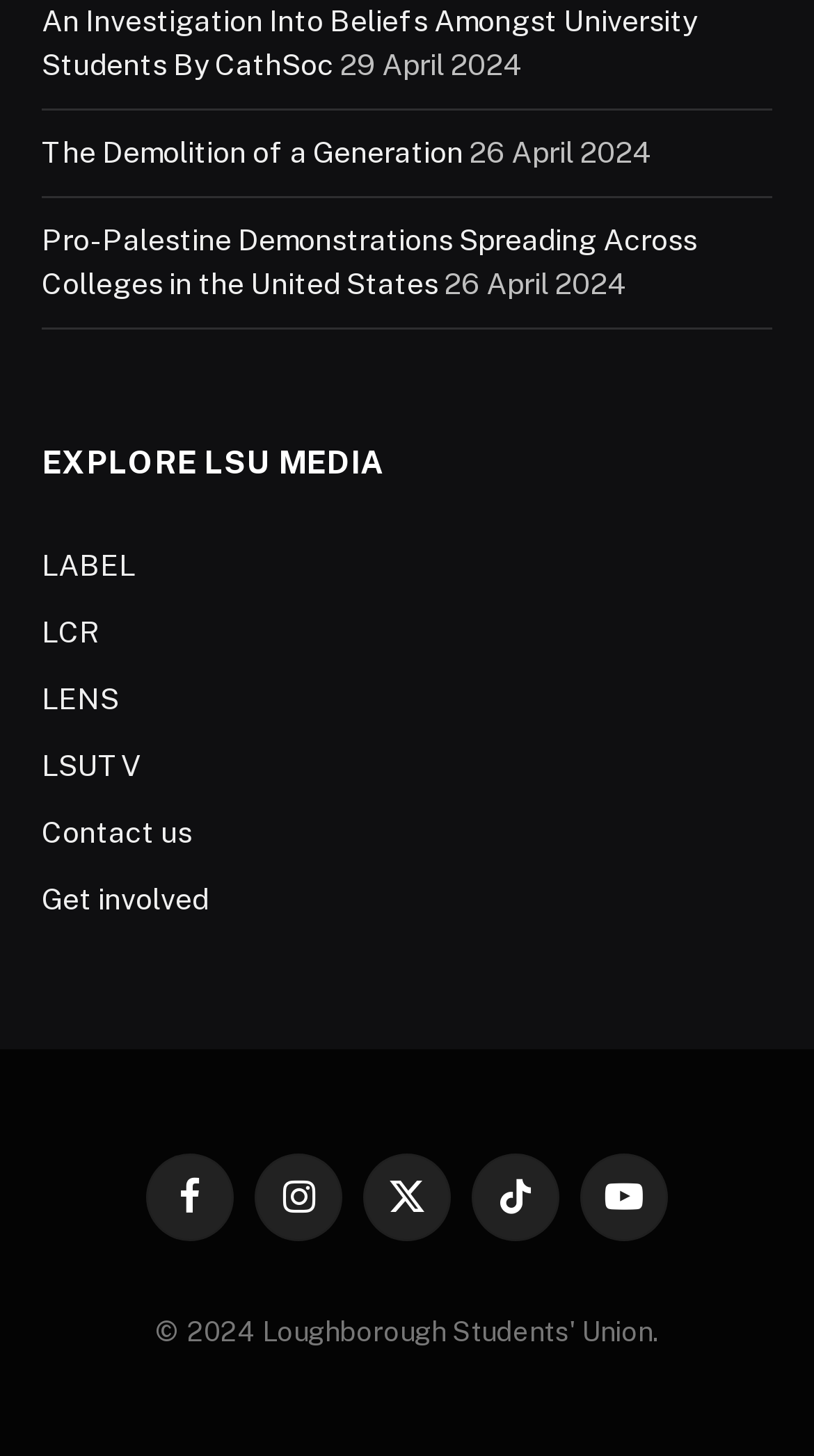Please determine the bounding box coordinates of the area that needs to be clicked to complete this task: 'Contact us'. The coordinates must be four float numbers between 0 and 1, formatted as [left, top, right, bottom].

[0.051, 0.56, 0.236, 0.582]